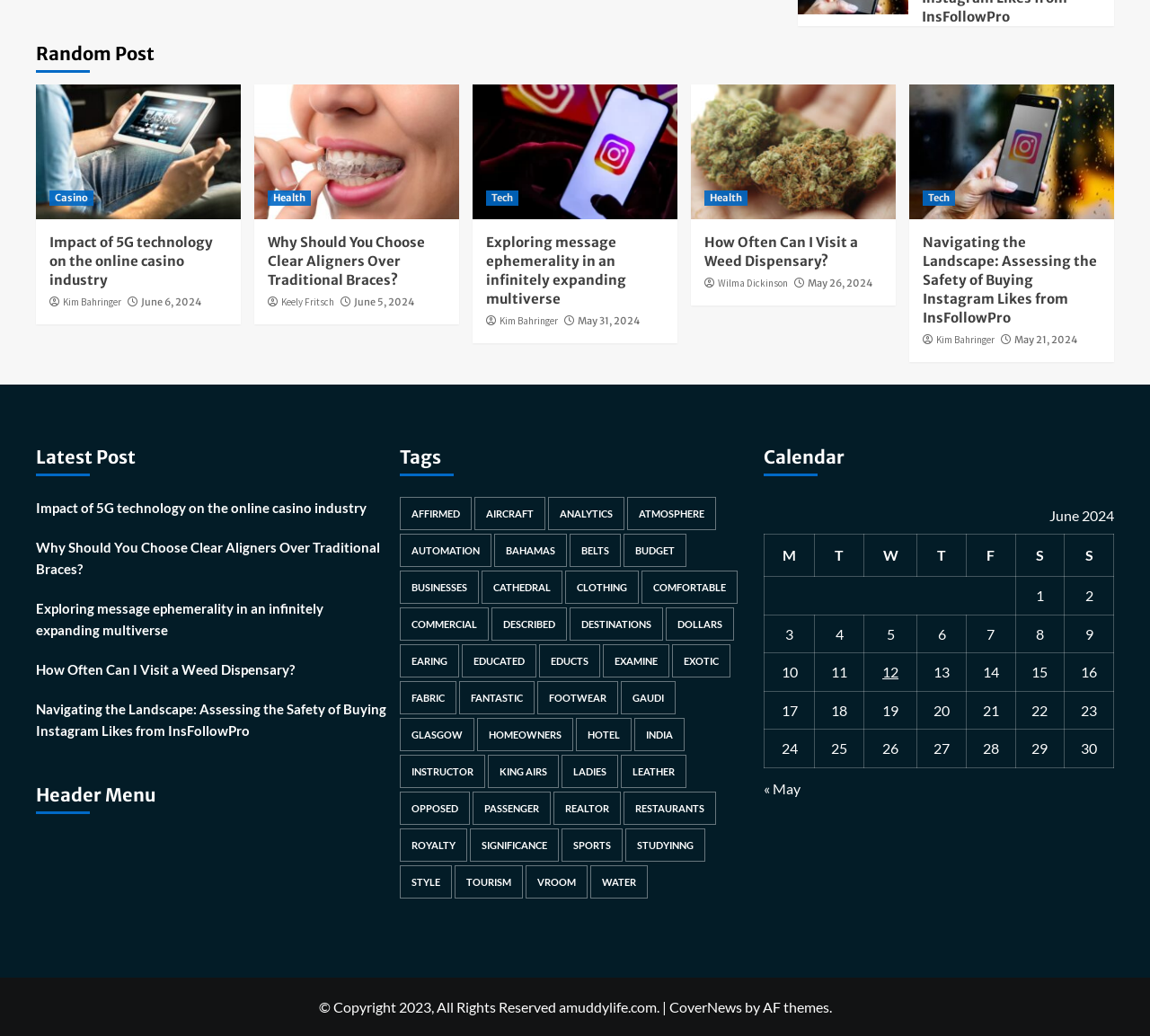Please use the details from the image to answer the following question comprehensively:
What is the title of the first post?

The title of the first post can be found in the figure element with bounding box coordinates [0.031, 0.082, 0.209, 0.212] and is linked to the text 'Impact of 5G technology on the online casino industry'.